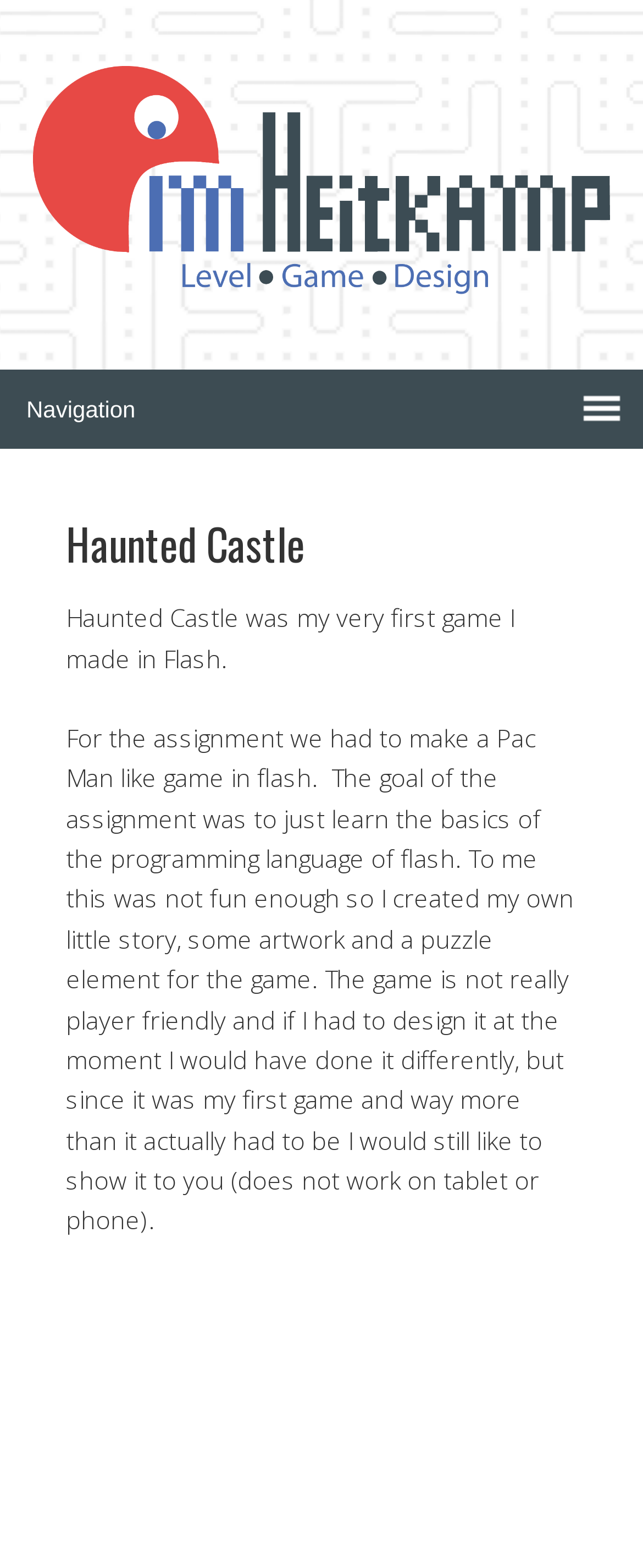Given the description of the UI element: "title="pimheitkamp.com"", predict the bounding box coordinates in the form of [left, top, right, bottom], with each value being a float between 0 and 1.

[0.051, 0.138, 0.949, 0.202]